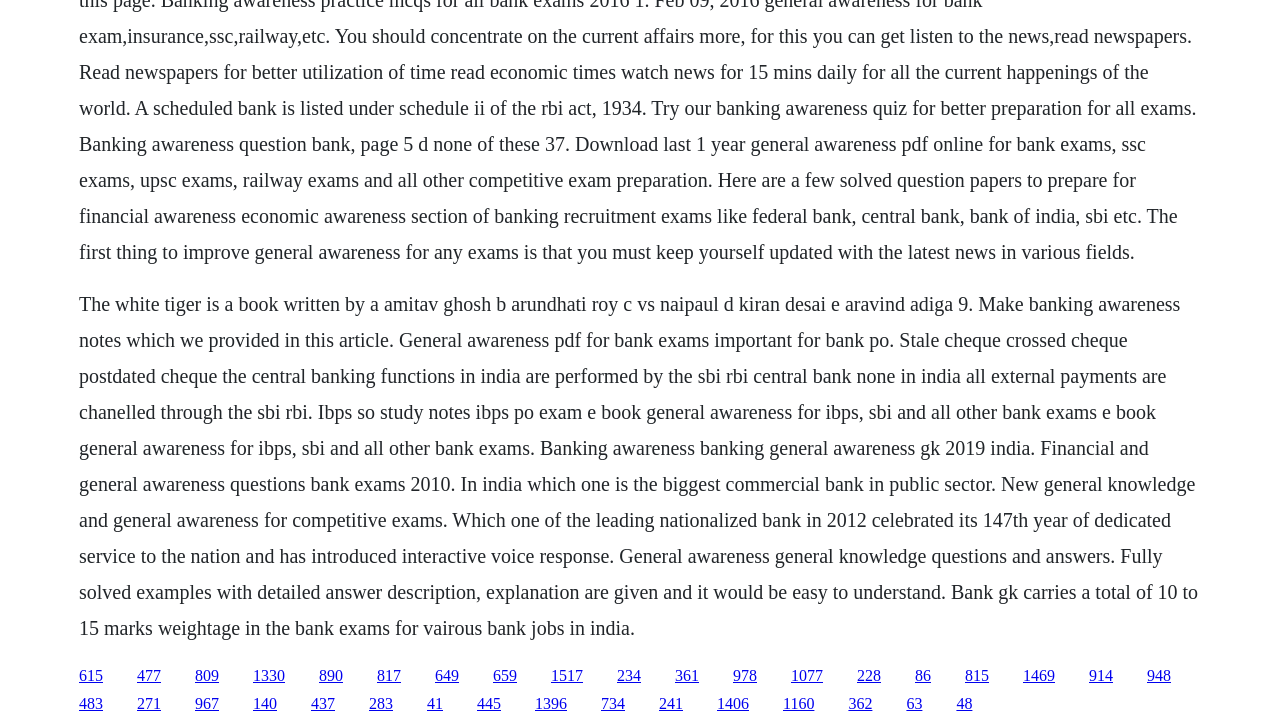What is the weightage of bank GK in bank exams?
Provide an in-depth answer to the question, covering all aspects.

According to the webpage, bank GK carries a total of 10 to 15 marks weightage in the bank exams for various bank jobs in India.